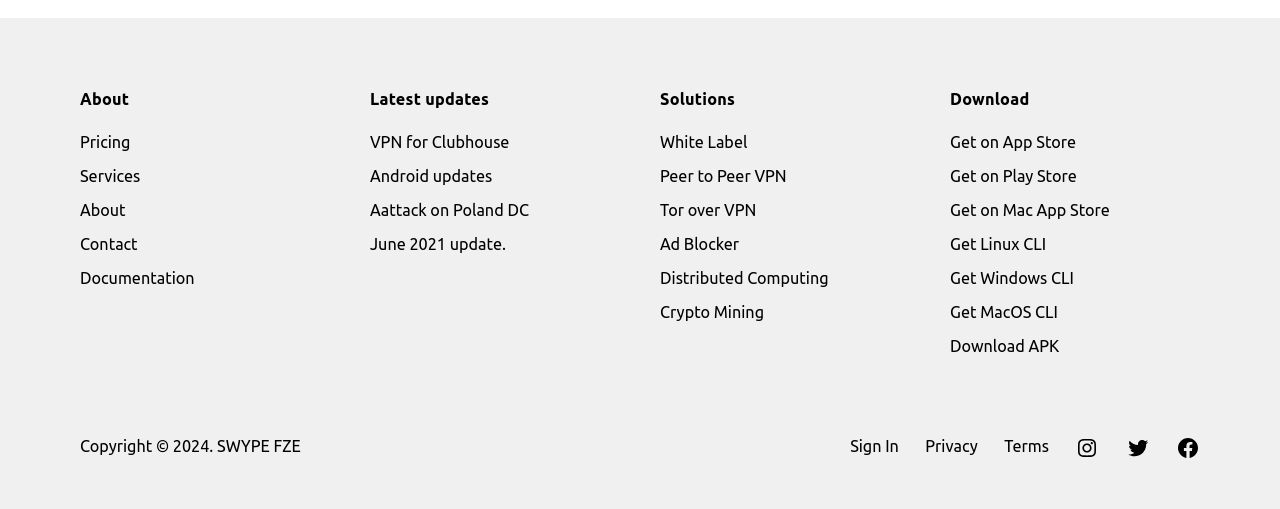Provide a brief response to the question below using a single word or phrase: 
What is the main category of the 'Latest updates' section?

VPN